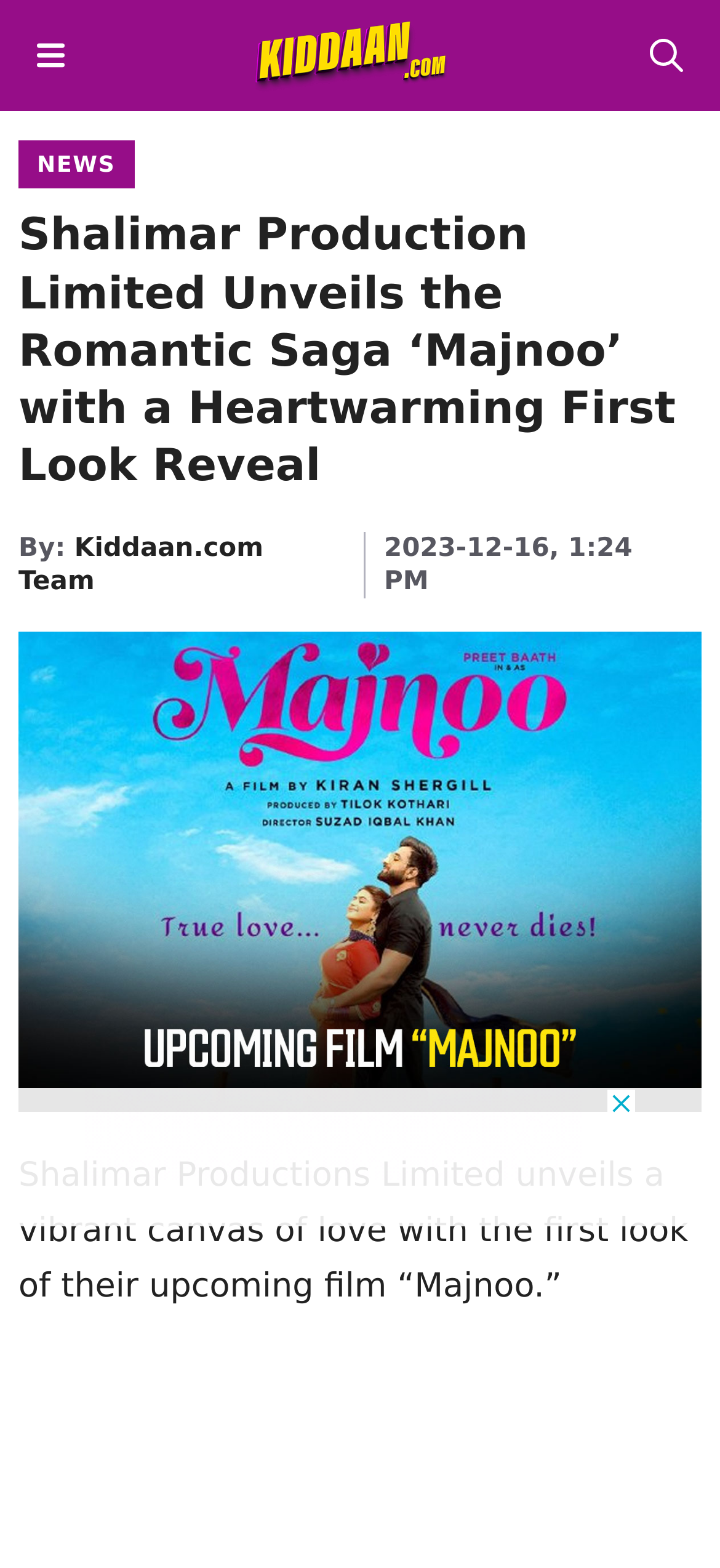Find the bounding box of the web element that fits this description: "News".

[0.051, 0.097, 0.16, 0.113]